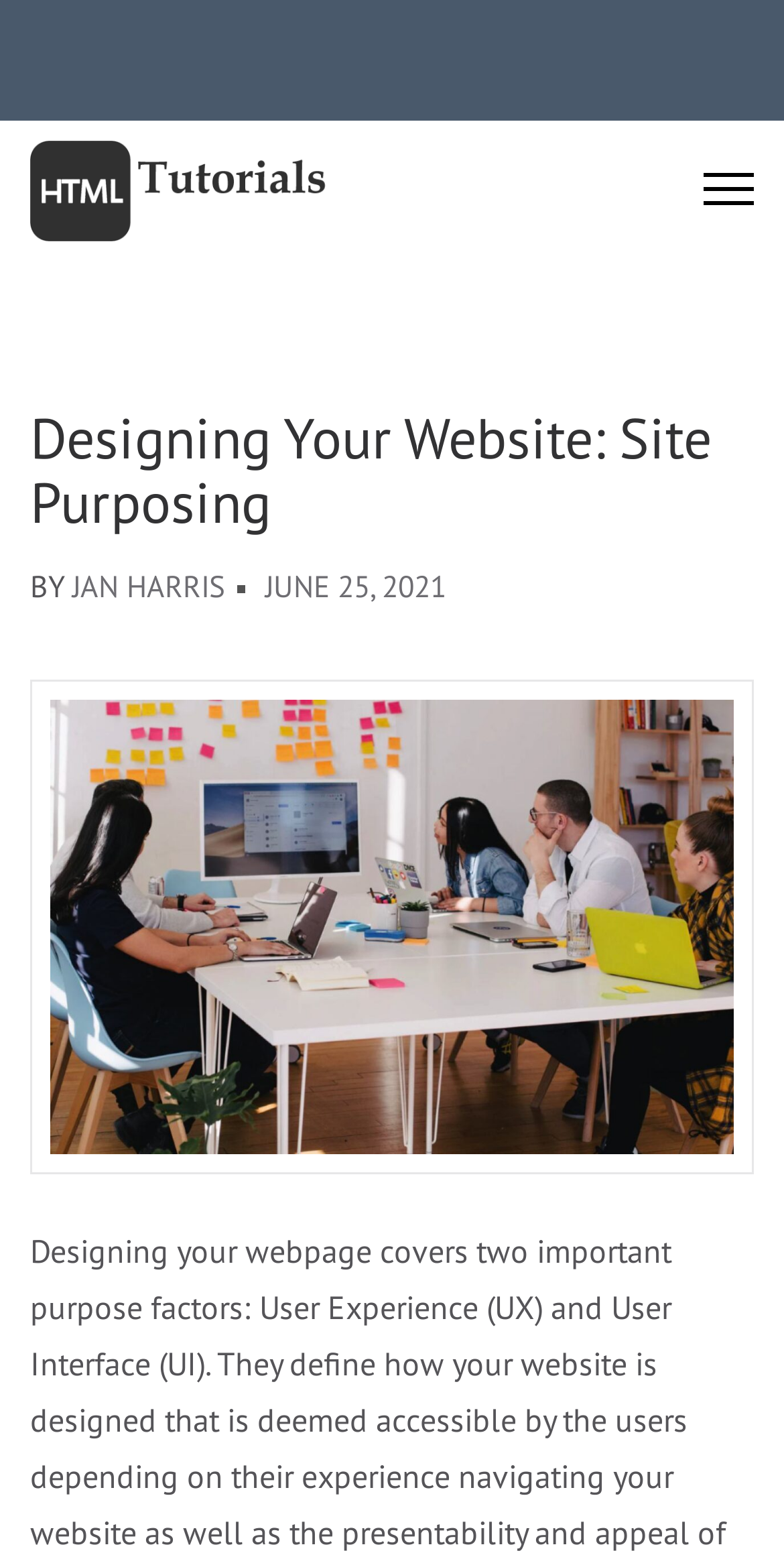Summarize the webpage comprehensively, mentioning all visible components.

The webpage is about designing a website, focusing on user experience and user interface. At the top-left corner, there is a link to "HTML Tutorials" accompanied by an image with the same name. Below this, a large header spans across the page, containing the title "Designing Your Website: Site Purposing". 

To the right of the title, there is a "BY" label, followed by a link to the author "JAN HARRIS". Further to the right, there is a link to the publication date "JUNE 25, 2021", which also contains a time element.